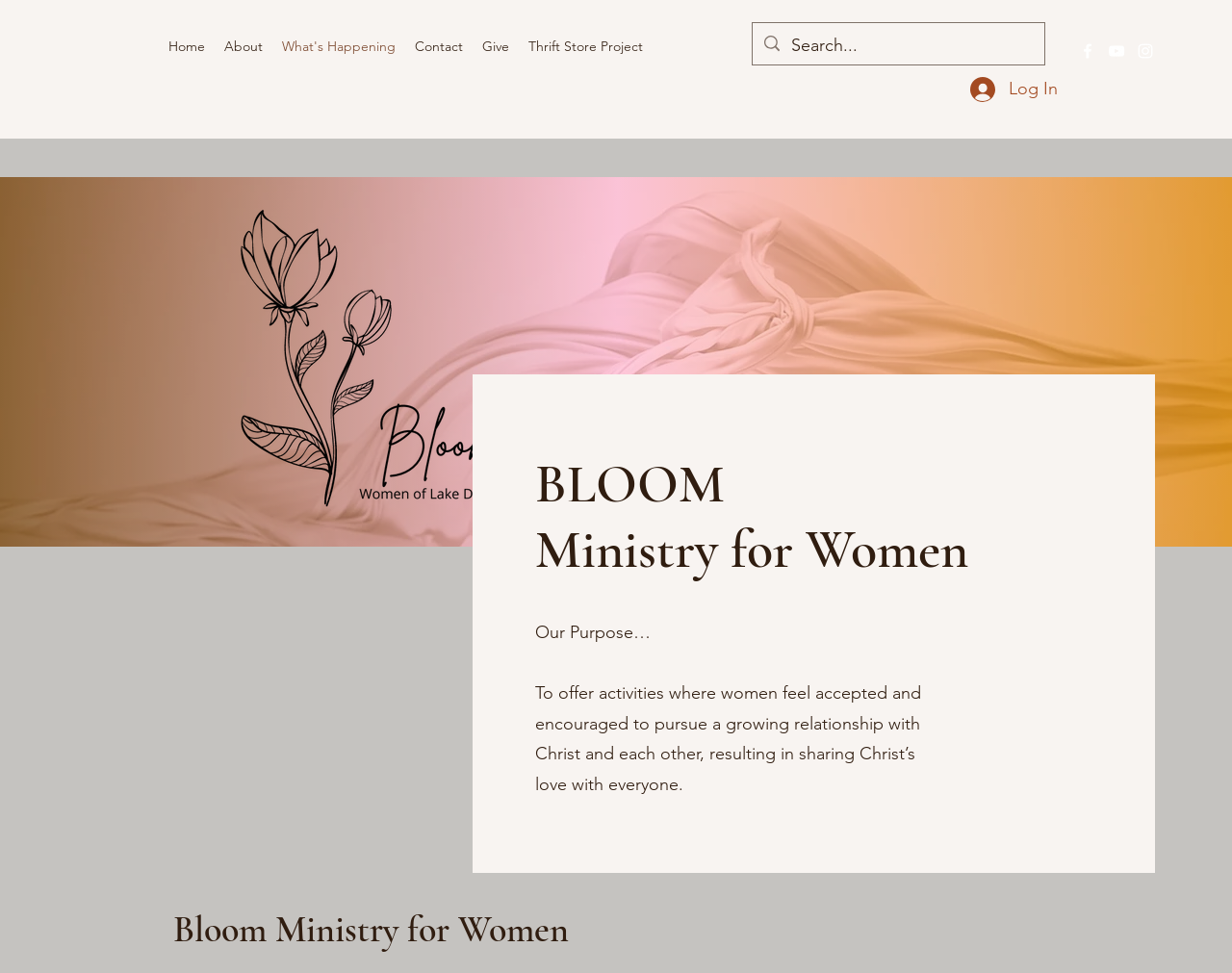Determine and generate the text content of the webpage's headline.

BLOOM
Ministry for Women